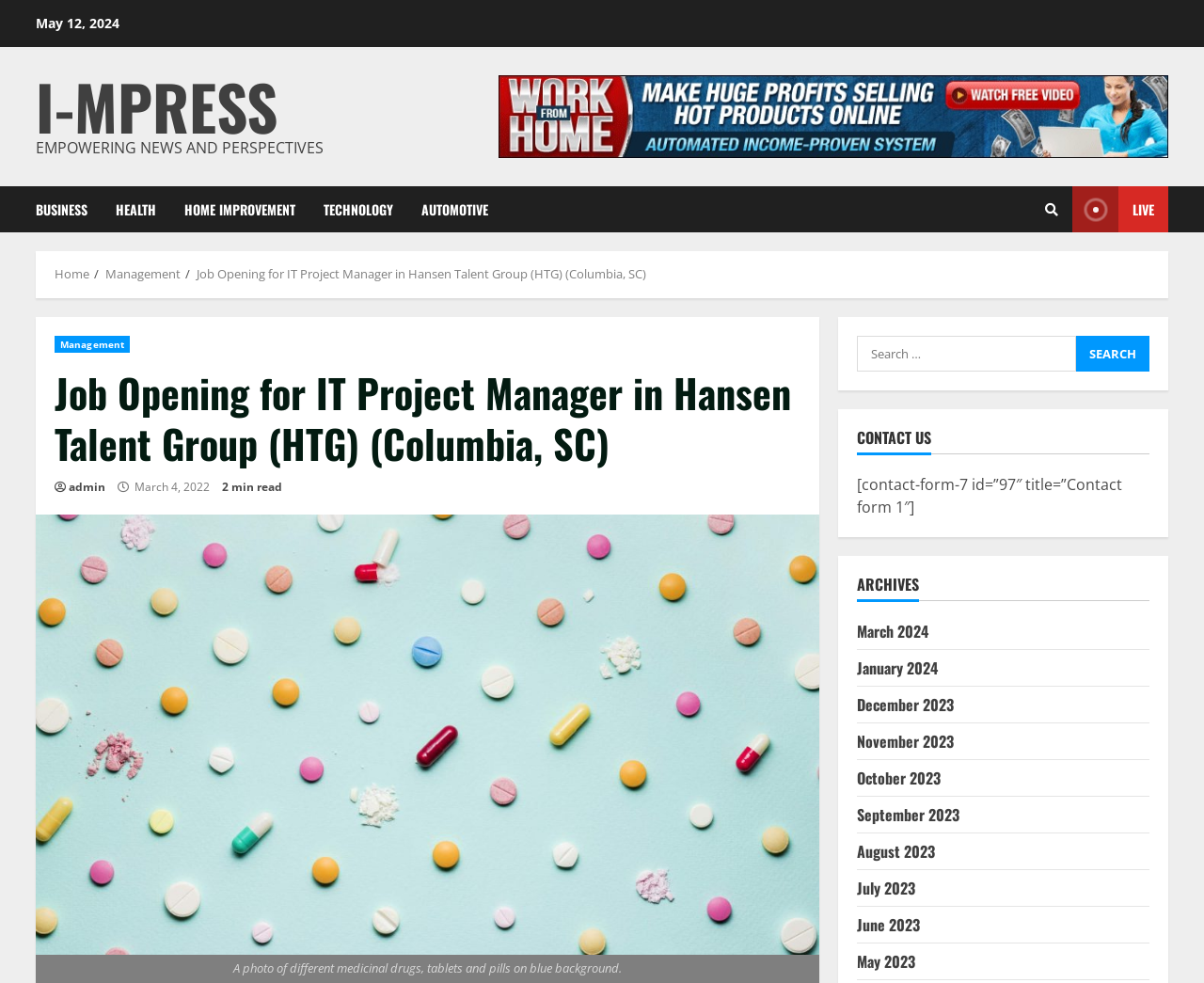Please find the bounding box coordinates of the element that must be clicked to perform the given instruction: "View the March 2024 archives". The coordinates should be four float numbers from 0 to 1, i.e., [left, top, right, bottom].

[0.712, 0.631, 0.771, 0.654]